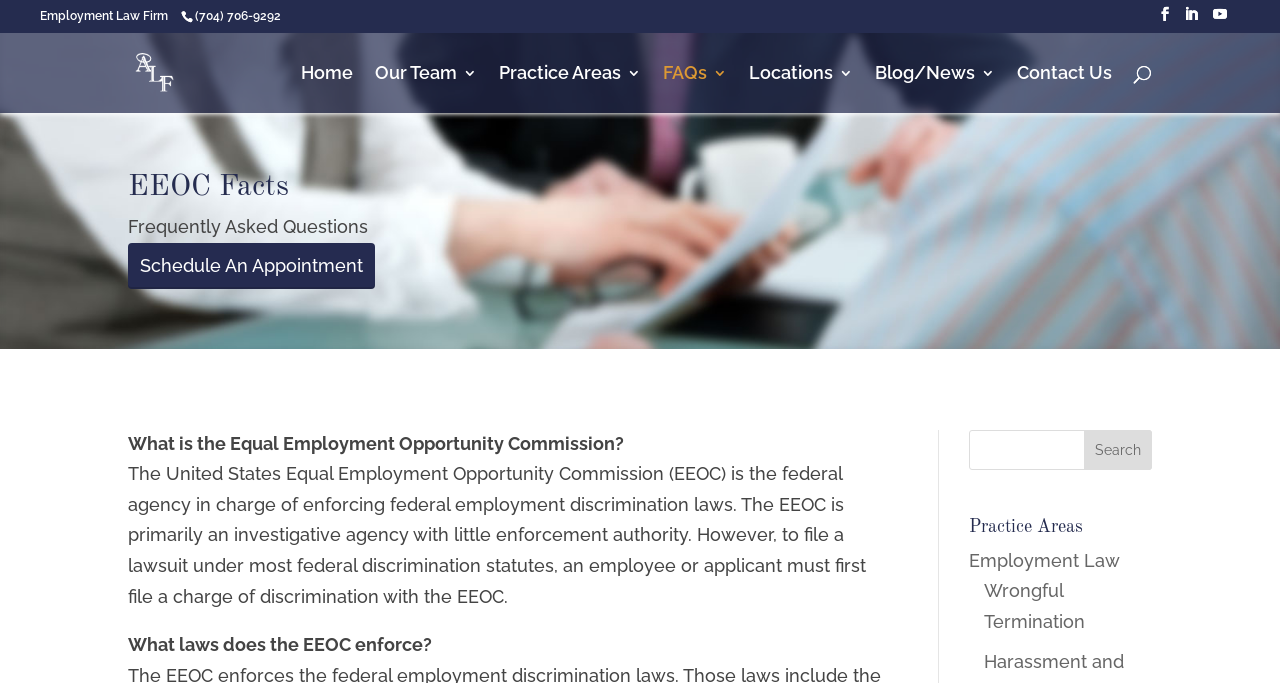Please find the bounding box coordinates of the clickable region needed to complete the following instruction: "Click on the 'REQUEST DEMO' button". The bounding box coordinates must consist of four float numbers between 0 and 1, i.e., [left, top, right, bottom].

None